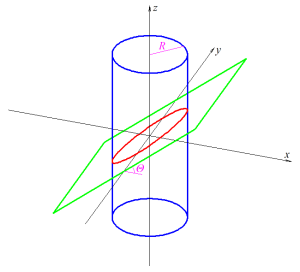Generate an elaborate caption for the given image.

The image illustrates a three-dimensional geometric representation that features a vertical cylinder centered around the z-axis, depicted in blue. This cylinder has a radius labeled \( R \) at the top. Alongside the cylinder, a plane is shown at an angle \( \Theta \) to the y-axis, illustrated in green. The intersection of the cylinder and the plane is represented by an elliptical shape in red. The coordinate axes are clearly marked: the z-axis is vertical, while the x and y-axes are horizontal, providing a comprehensive view of the spatial relationships among these elements. This visualization aids in understanding the equations governing the interaction between cylindrical and planar surfaces in a 3D coordinate system.